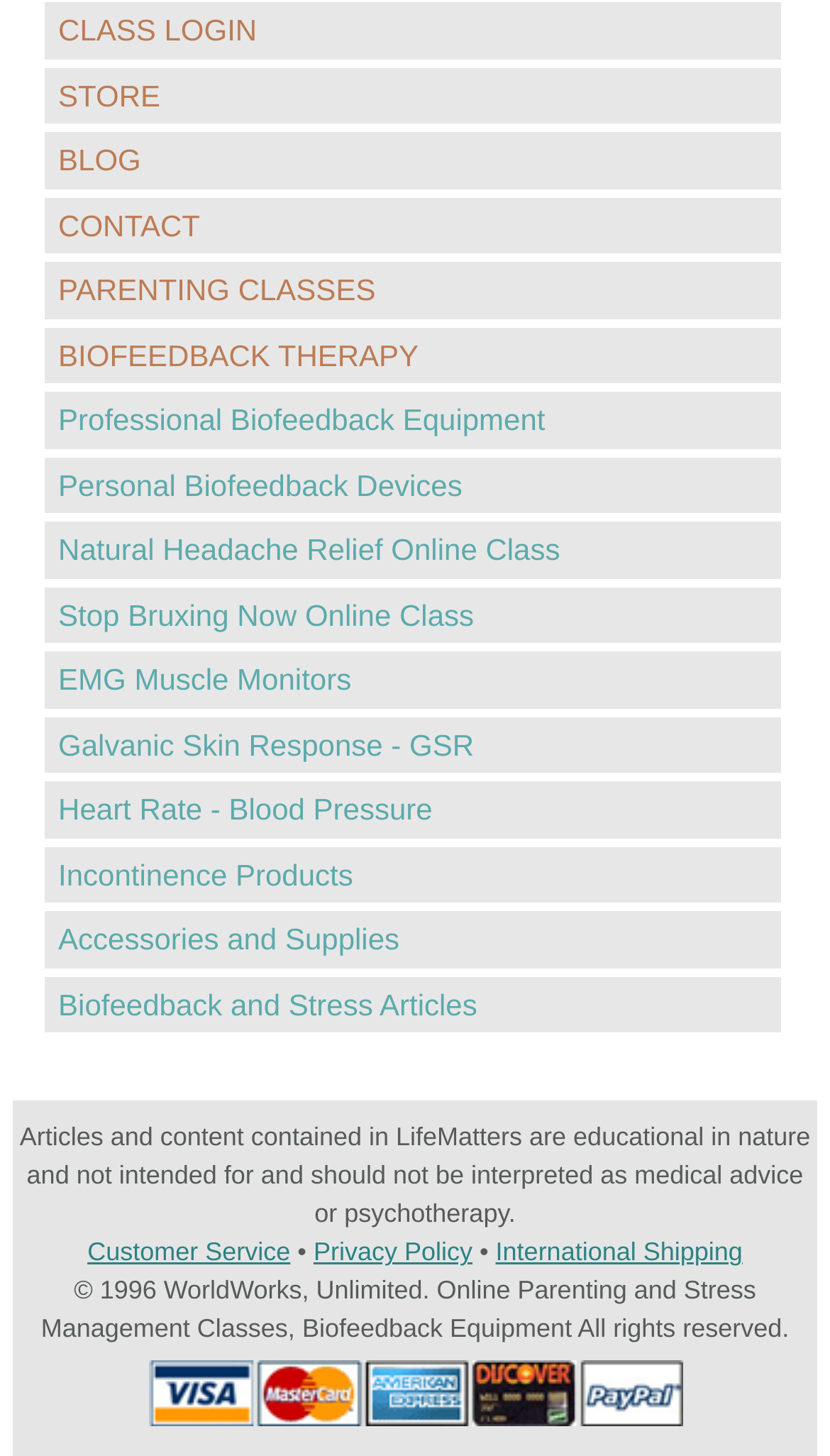Locate the bounding box coordinates of the element's region that should be clicked to carry out the following instruction: "contact us". The coordinates need to be four float numbers between 0 and 1, i.e., [left, top, right, bottom].

[0.07, 0.143, 0.241, 0.166]